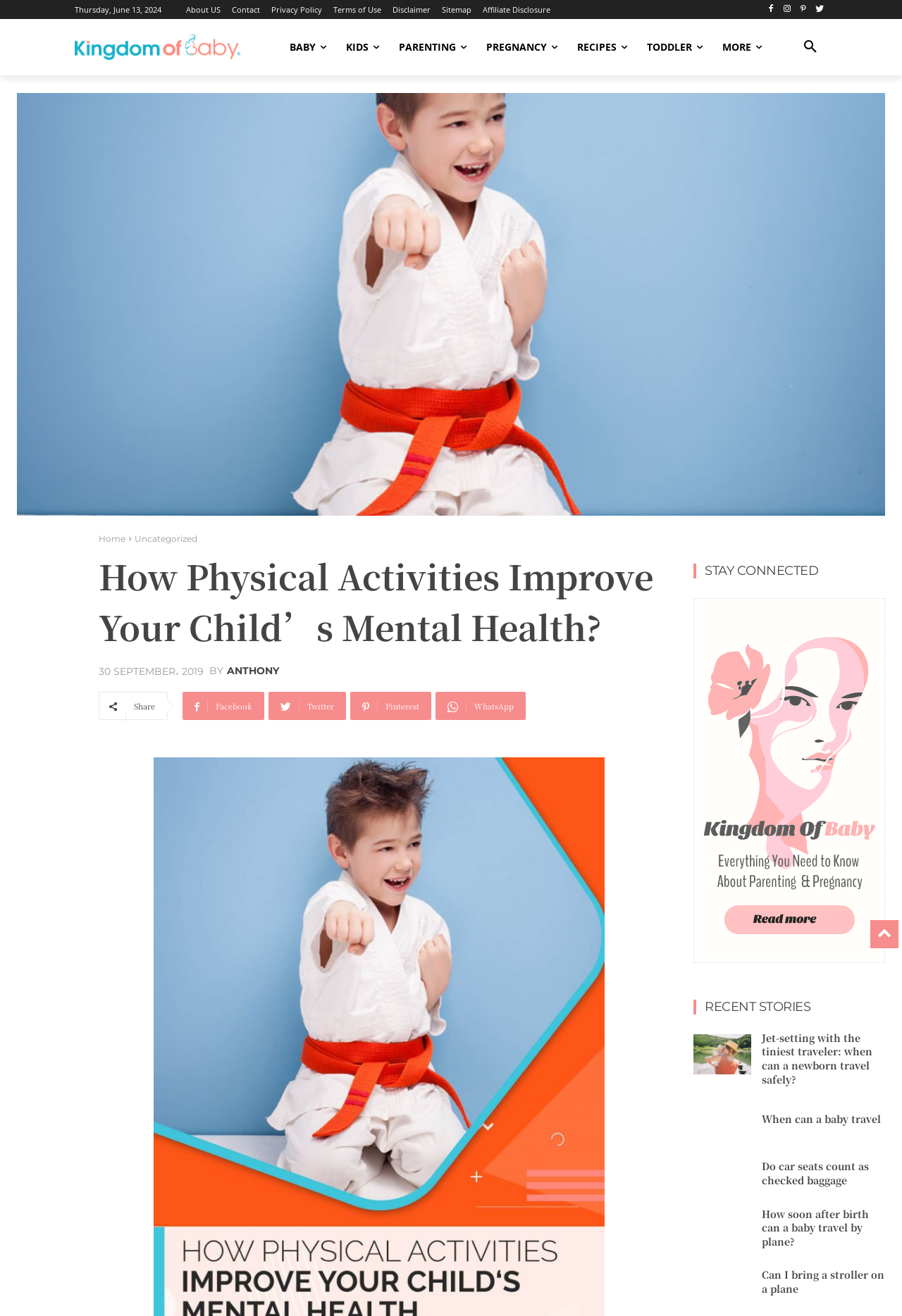Use a single word or phrase to answer the following:
What is the date of the article?

30 SEPTEMBER, 2019